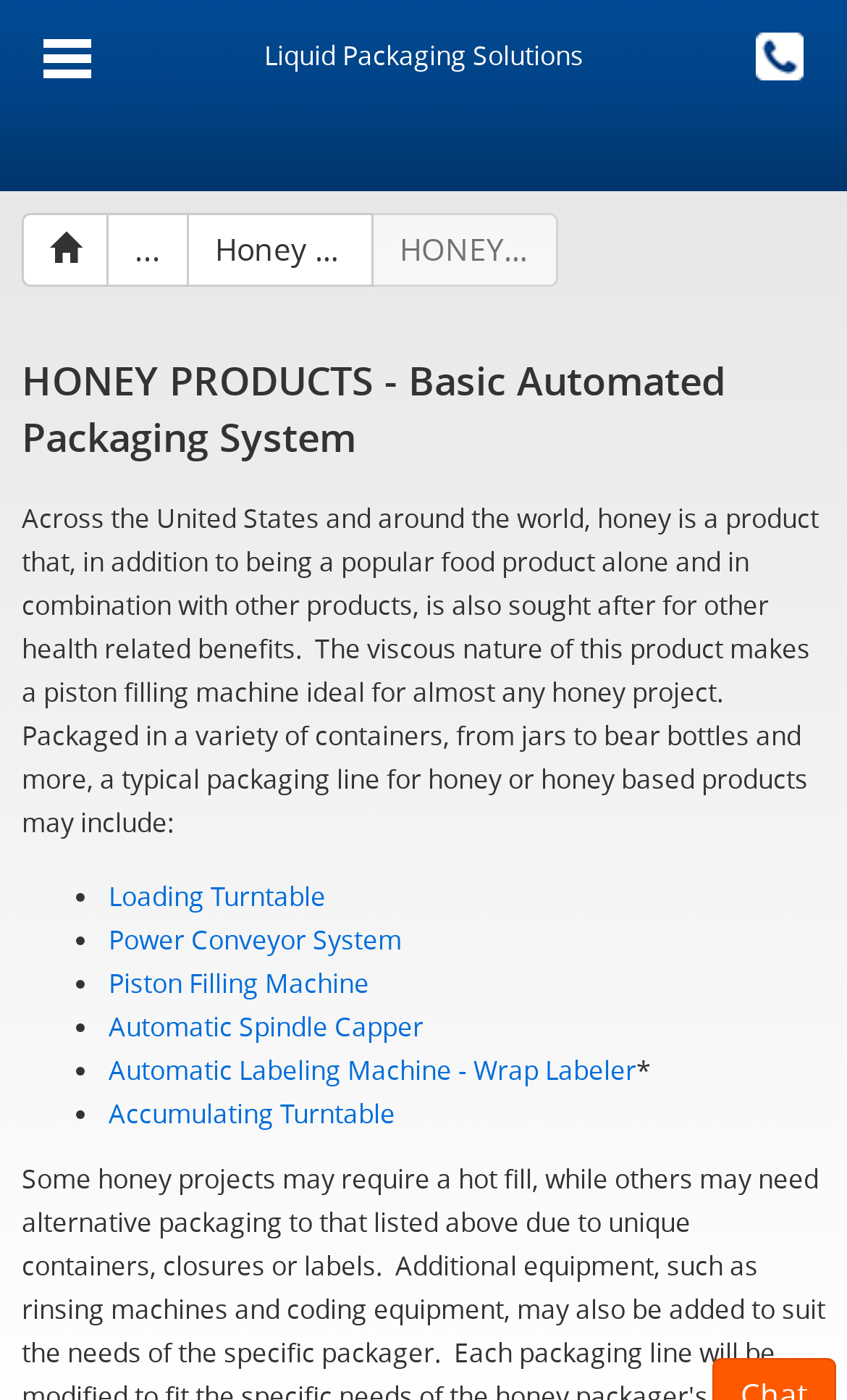Please locate and retrieve the main header text of the webpage.

HONEY PRODUCTS - Basic Automated Packaging System